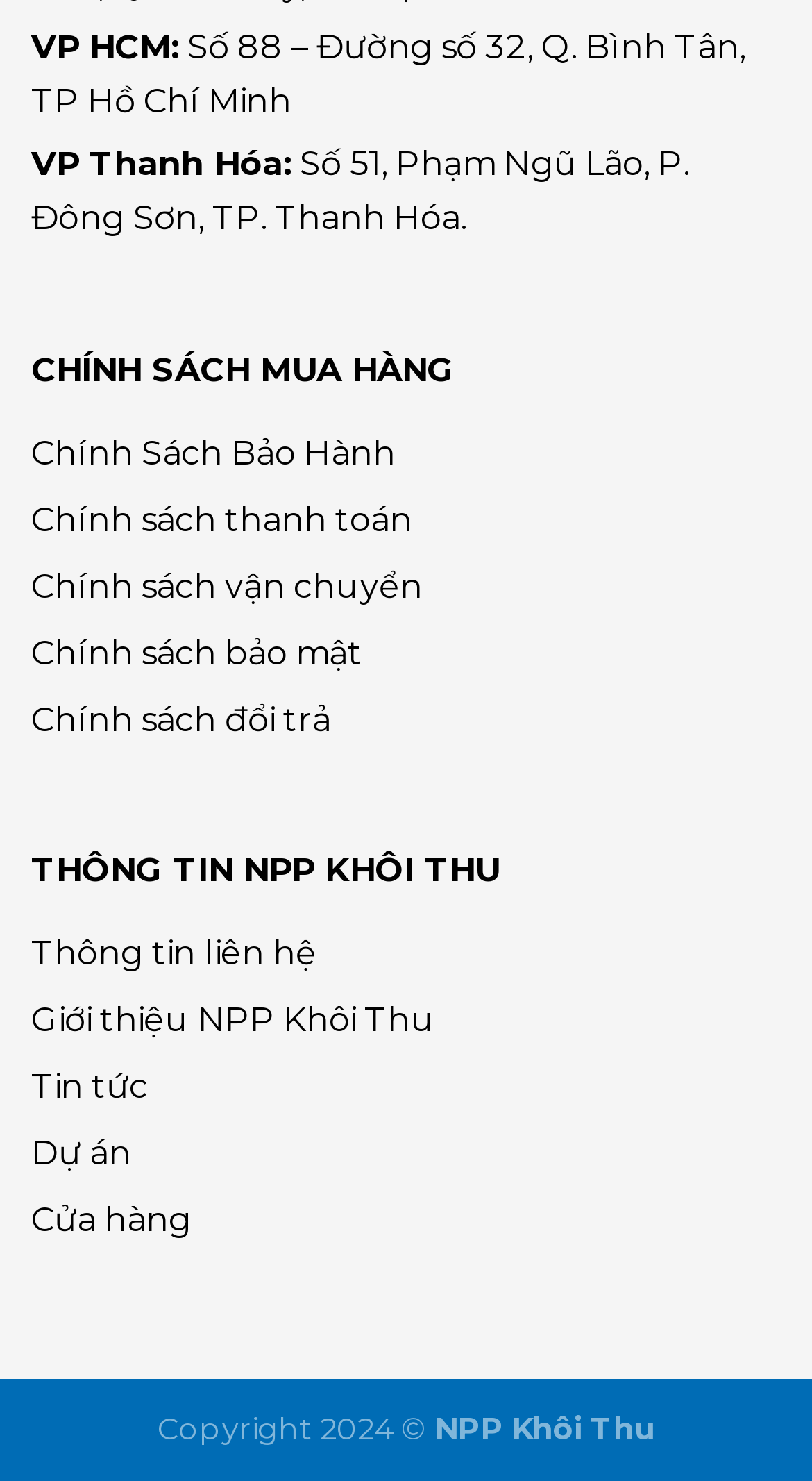Locate the bounding box coordinates of the element that needs to be clicked to carry out the instruction: "View the 'Projects' page". The coordinates should be given as four float numbers ranging from 0 to 1, i.e., [left, top, right, bottom].

None